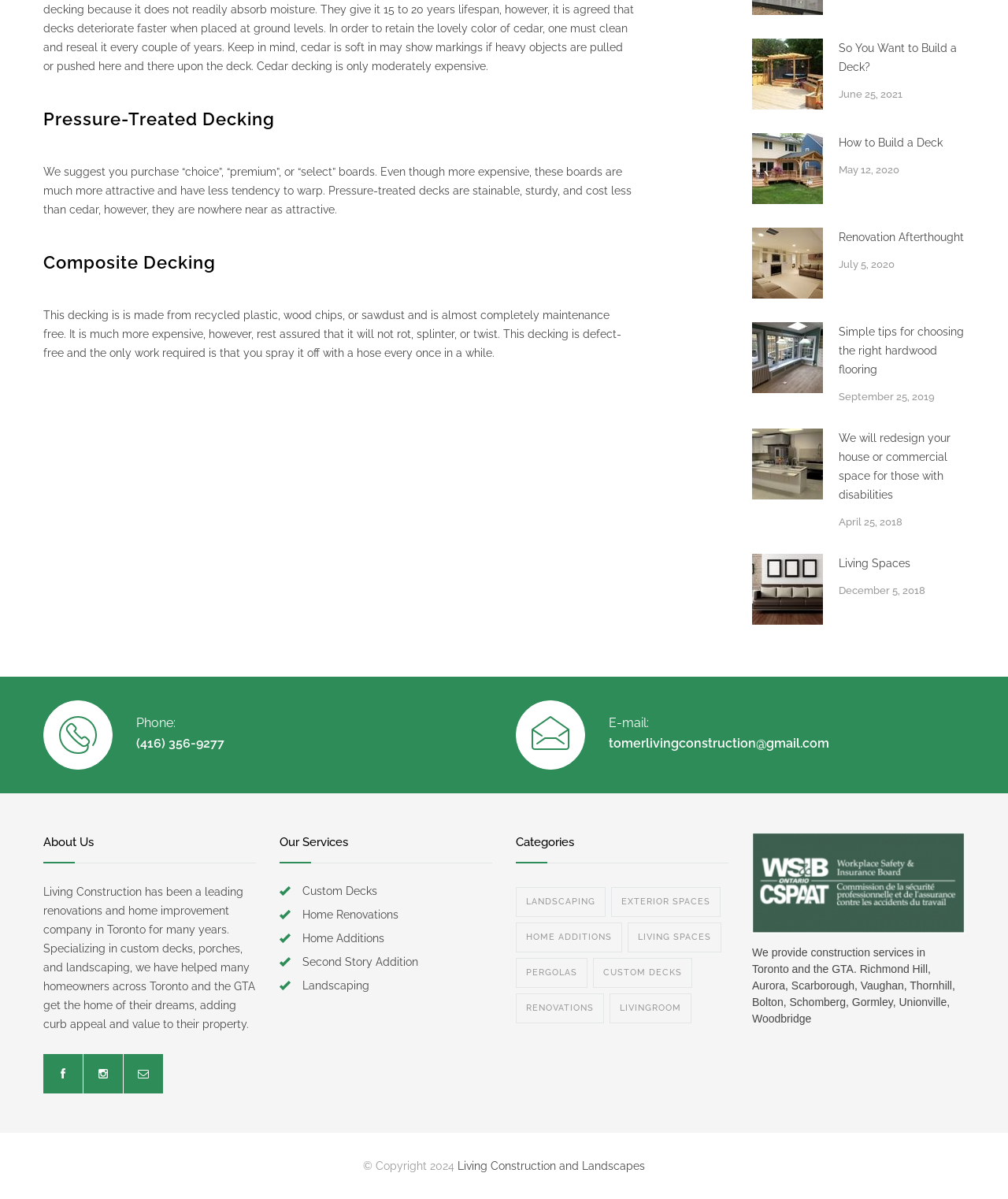Can you find the bounding box coordinates for the element that needs to be clicked to execute this instruction: "Send an email to 'tomerlivingconstruction@gmail.com'"? The coordinates should be given as four float numbers between 0 and 1, i.e., [left, top, right, bottom].

[0.604, 0.614, 0.823, 0.626]